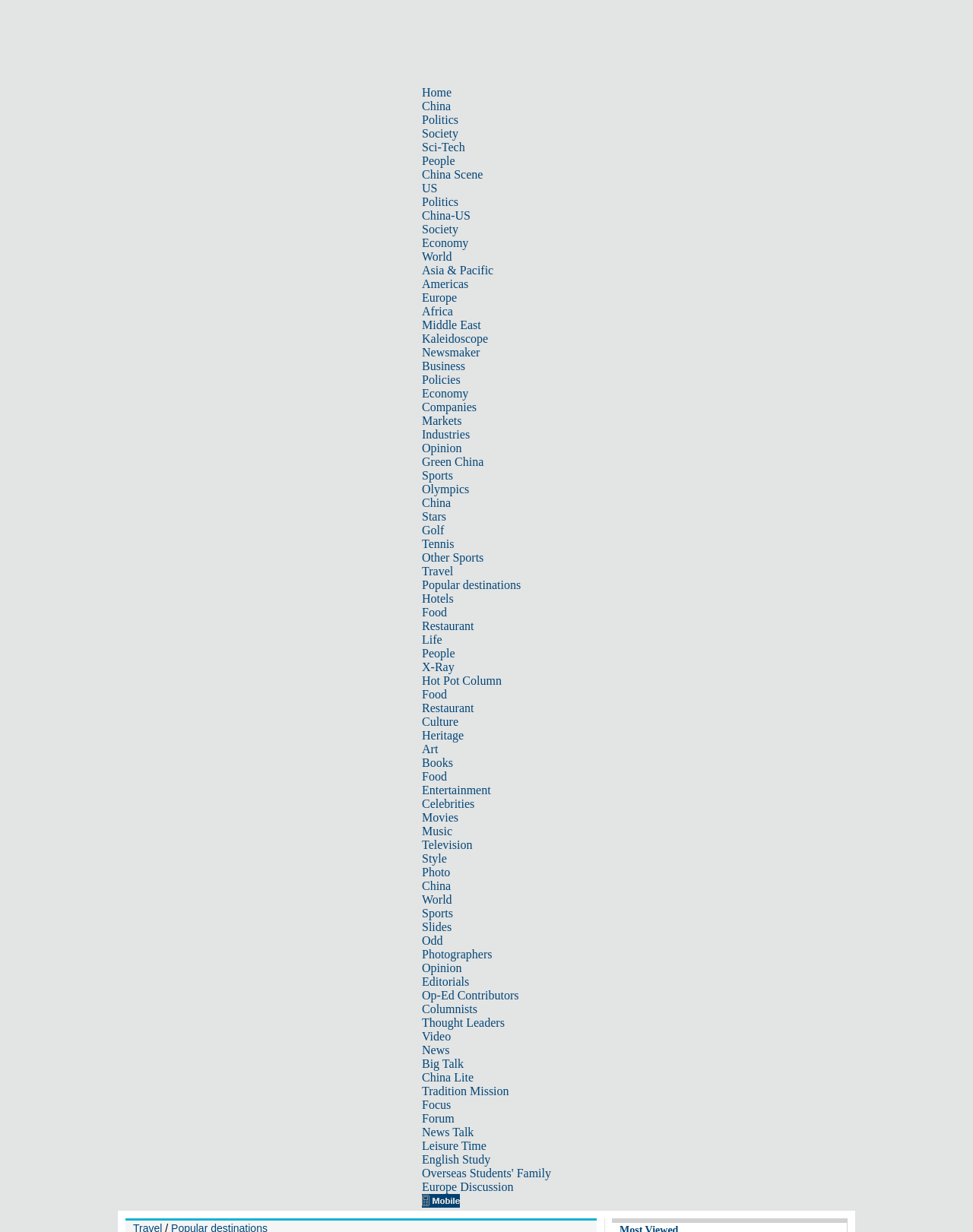Give a one-word or one-phrase response to the question: 
What are the main categories on the website?

Home, China, Politics, etc.